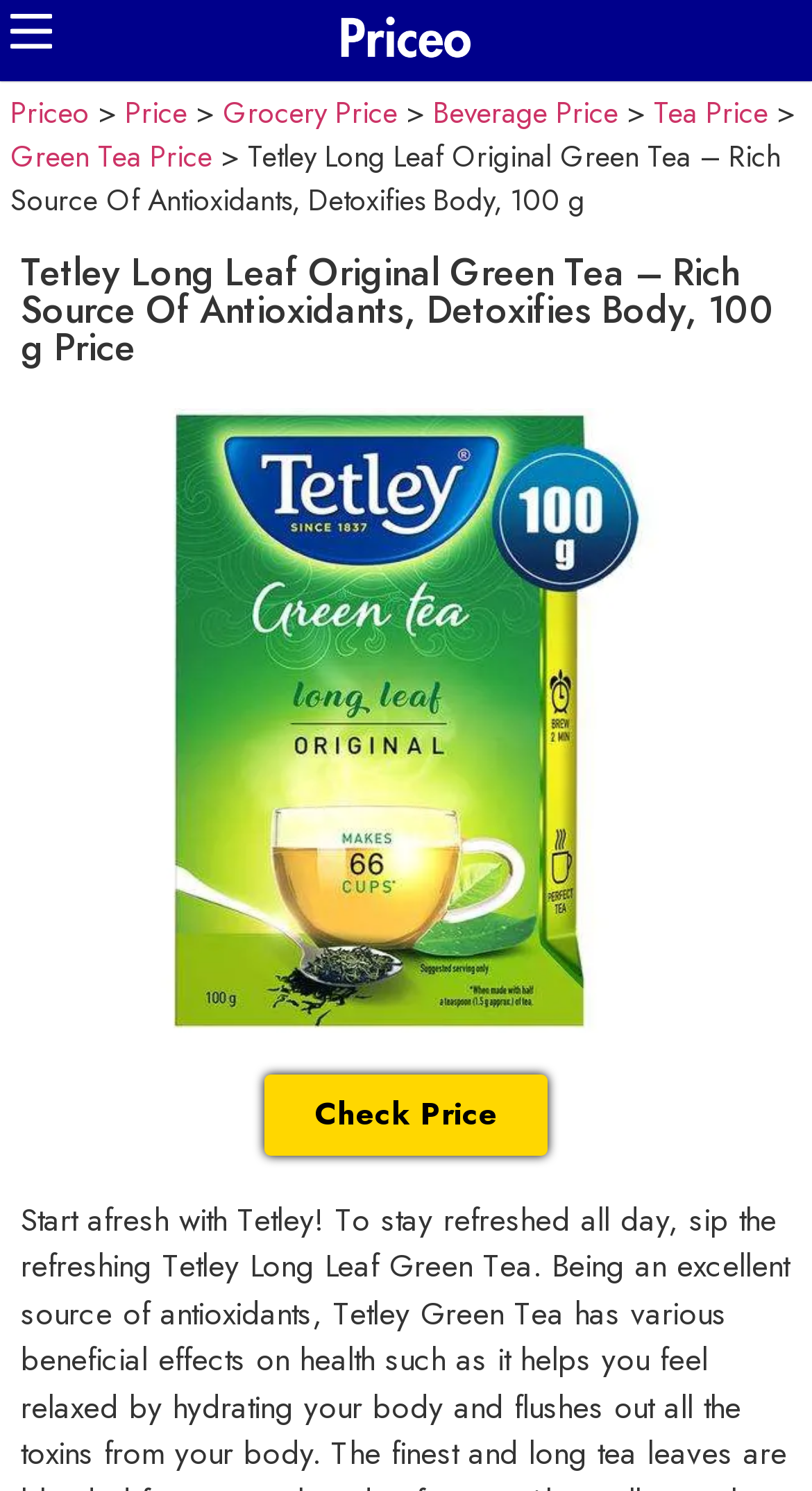Give a short answer using one word or phrase for the question:
What is the size of the product?

100 g